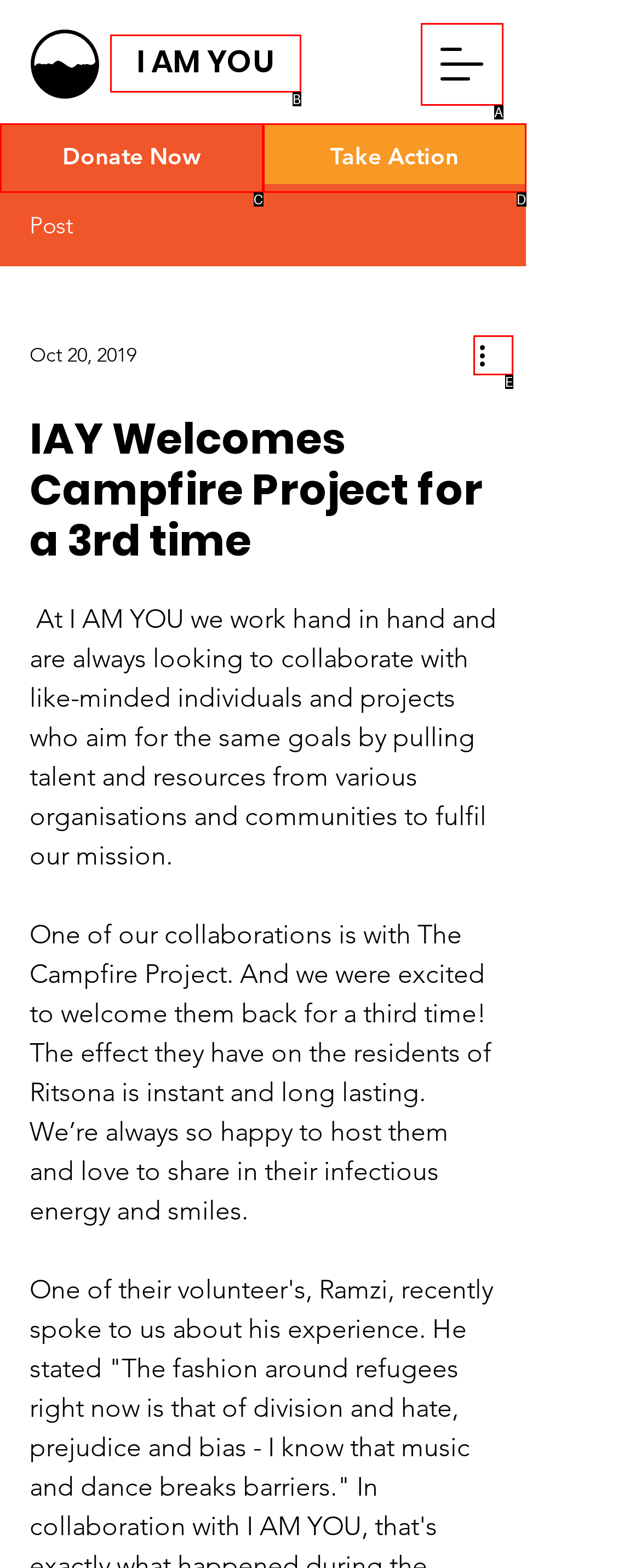From the options presented, which lettered element matches this description: Donate Now
Reply solely with the letter of the matching option.

C